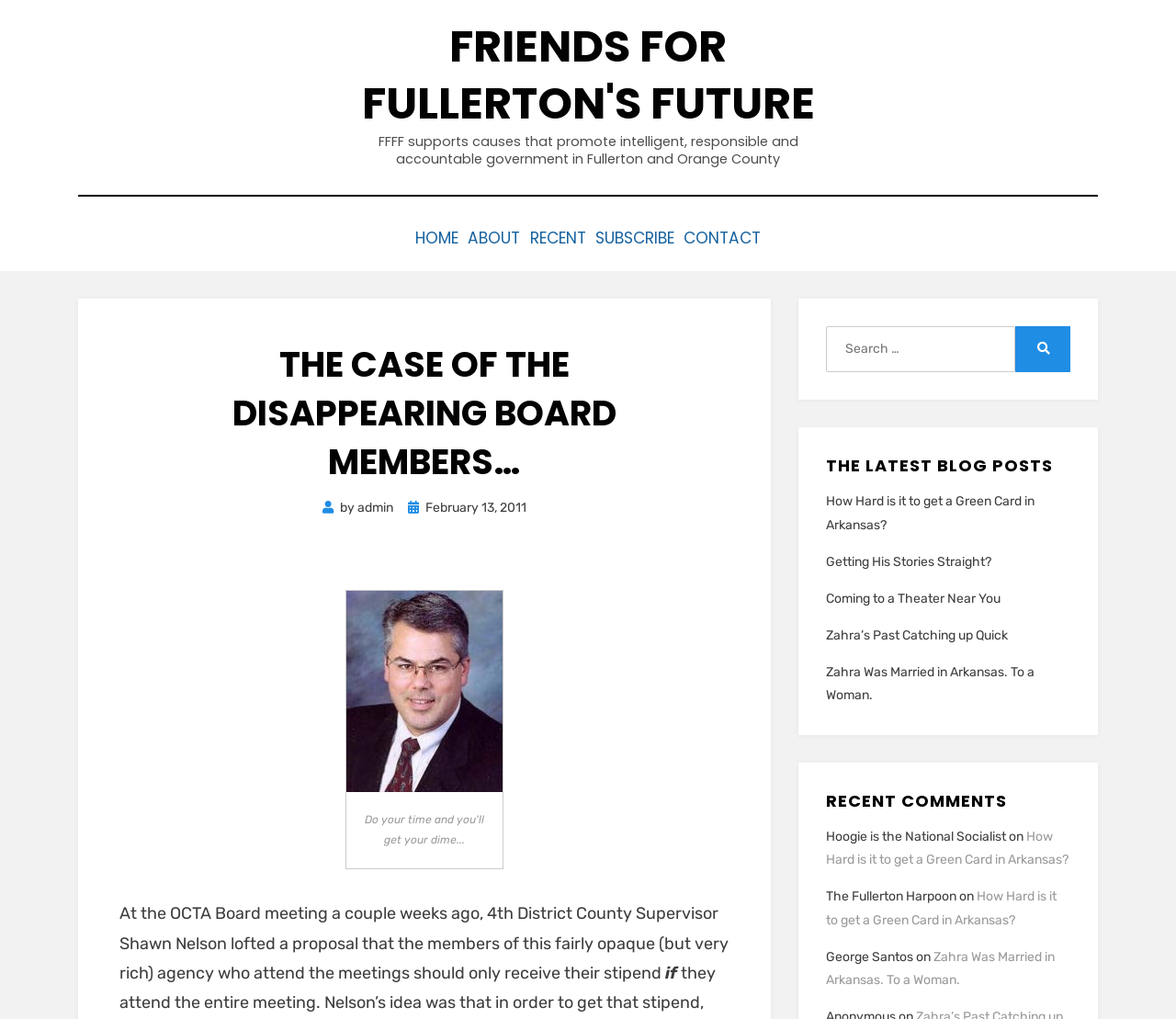Pinpoint the bounding box coordinates of the clickable element needed to complete the instruction: "Click on the 'HOME' link". The coordinates should be provided as four float numbers between 0 and 1: [left, top, right, bottom].

[0.307, 0.22, 0.369, 0.245]